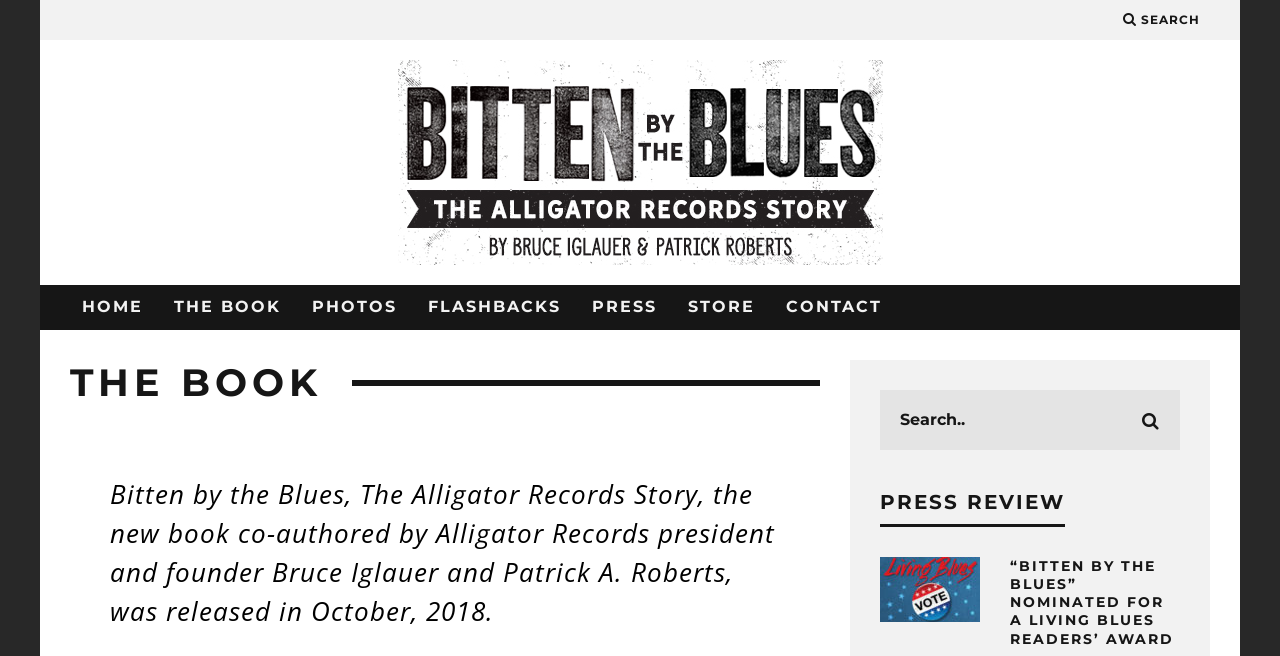Please give the bounding box coordinates of the area that should be clicked to fulfill the following instruction: "go to the home page". The coordinates should be in the format of four float numbers from 0 to 1, i.e., [left, top, right, bottom].

[0.055, 0.434, 0.121, 0.503]